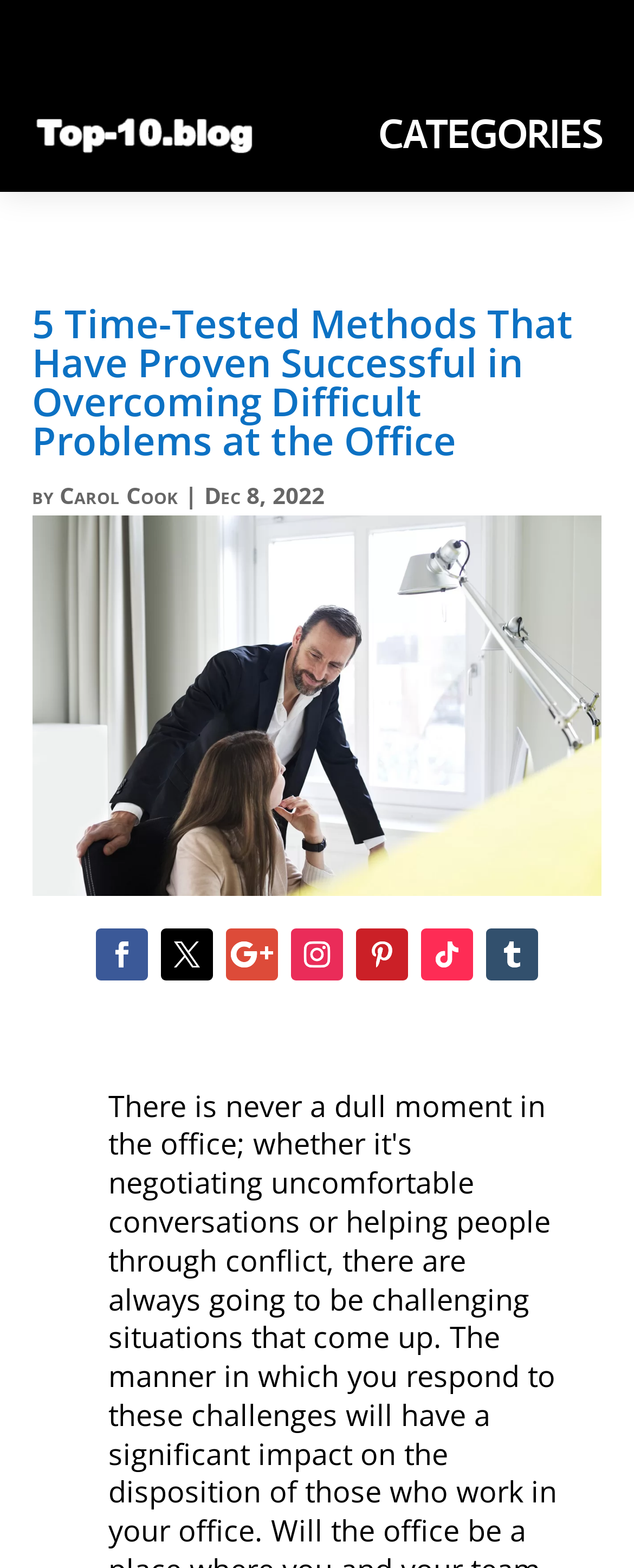Pinpoint the bounding box coordinates of the area that should be clicked to complete the following instruction: "view the article by Carol Cook". The coordinates must be given as four float numbers between 0 and 1, i.e., [left, top, right, bottom].

[0.094, 0.306, 0.281, 0.326]